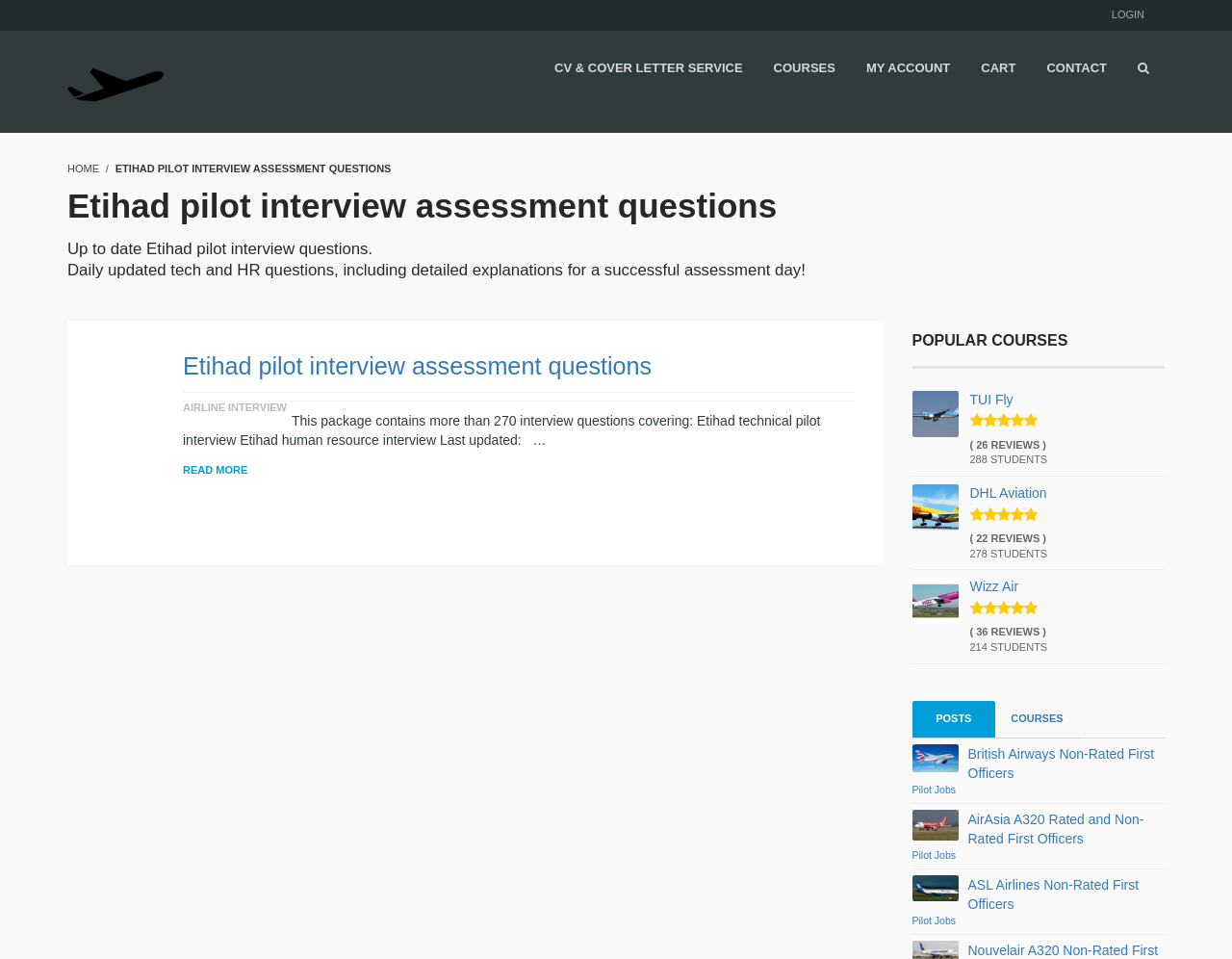Offer a comprehensive description of the webpage’s content and structure.

The webpage is about pilot interview assessment questions, specifically for Etihad. At the top, there is a login link on the right side, and a heading "Latest Pilot Interviews" on the left side, accompanied by an image. Below this, there are several links to different sections, including "CV & COVER LETTER SERVICE", "COURSES", "MY ACCOUNT", "CART", "CONTACT", and a search icon.

The main content of the page is divided into two sections. On the left side, there is a heading "Etihad pilot interview assessment questions" followed by a detailed description of the package, which includes over 270 interview questions covering technical and human resource topics. There is also a "READ MORE" link below.

On the right side, there is a section titled "POPULAR COURSES" with three courses listed: TUI Fly, DHL Aviation, and Wizz Air. Each course has an image, a heading, and a link to the course, along with the number of reviews and students enrolled.

Further down the page, there are more links to different courses and pilot jobs, including British Airways, AirAsia, and ASL Airlines. These links are accompanied by images and descriptions of the courses.